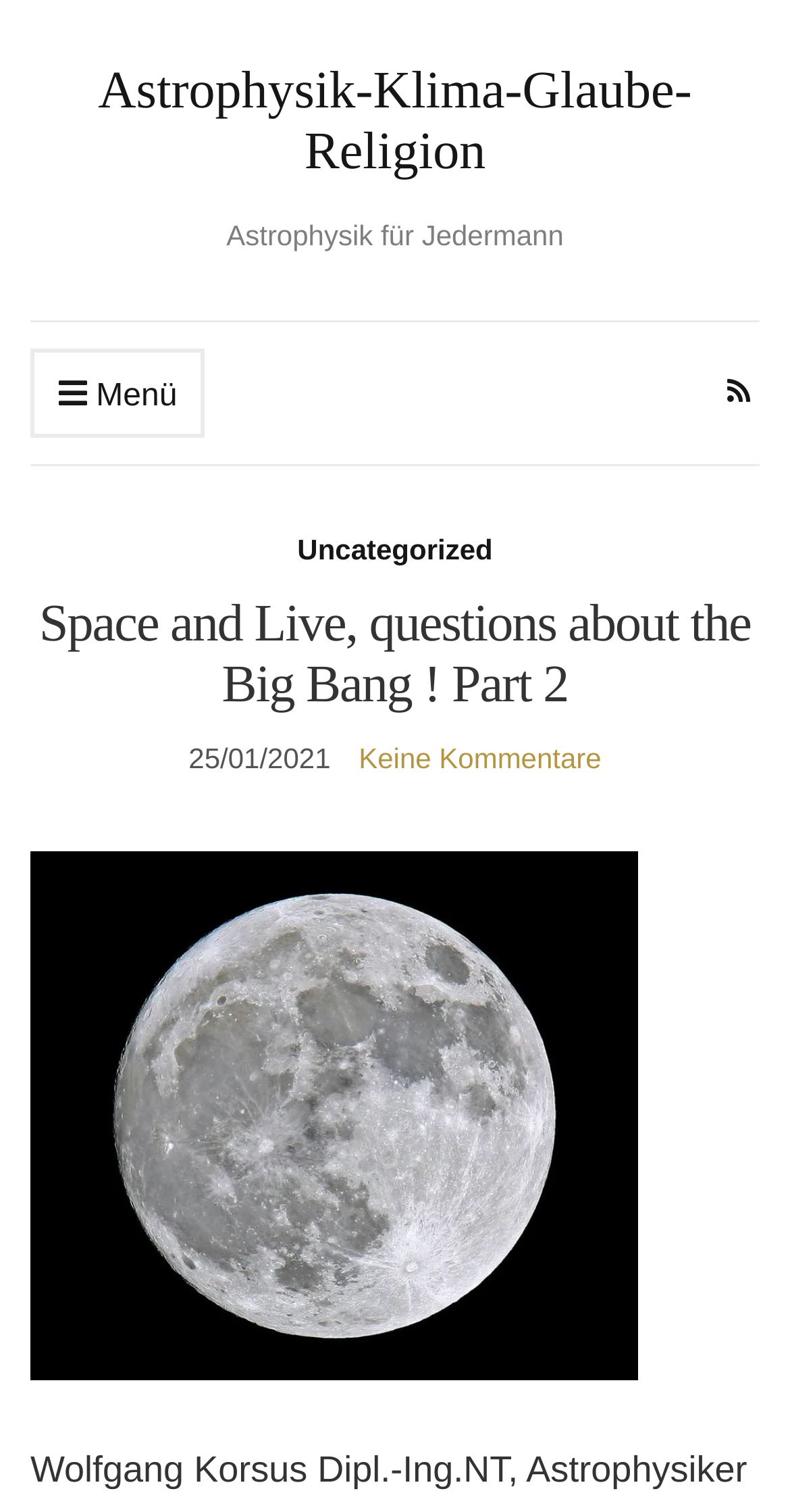Analyze and describe the webpage in a detailed narrative.

The webpage is about astrophysics and has a title "Space and Live, questions about the Big Bang! Part 2". At the top, there is a link to the website's main page, "Astrophysik-Klima-Glaube-Religion", which takes up most of the top section. Below it, there is a static text "Astrophysik für Jedermann" (meaning "Astrophysics for Everyone" in German).

To the left of the top section, there is a menu link represented by an icon, and to the right, there is a search icon. Below the top section, there is a heading with the same title as the webpage, "Space and Live, questions about the Big Bang! Part 2". 

Under the heading, there is a timestamp "25/01/2021" and a link "Keine Kommentare" (meaning "No comments" in German). On the right side of the webpage, there is a link to a category "Uncategorized". At the bottom of the webpage, there is a footer section with the author's information, "Wolfgang Korsus Dipl.-Ing.NT, Astrophysiker", which takes up most of the bottom section.